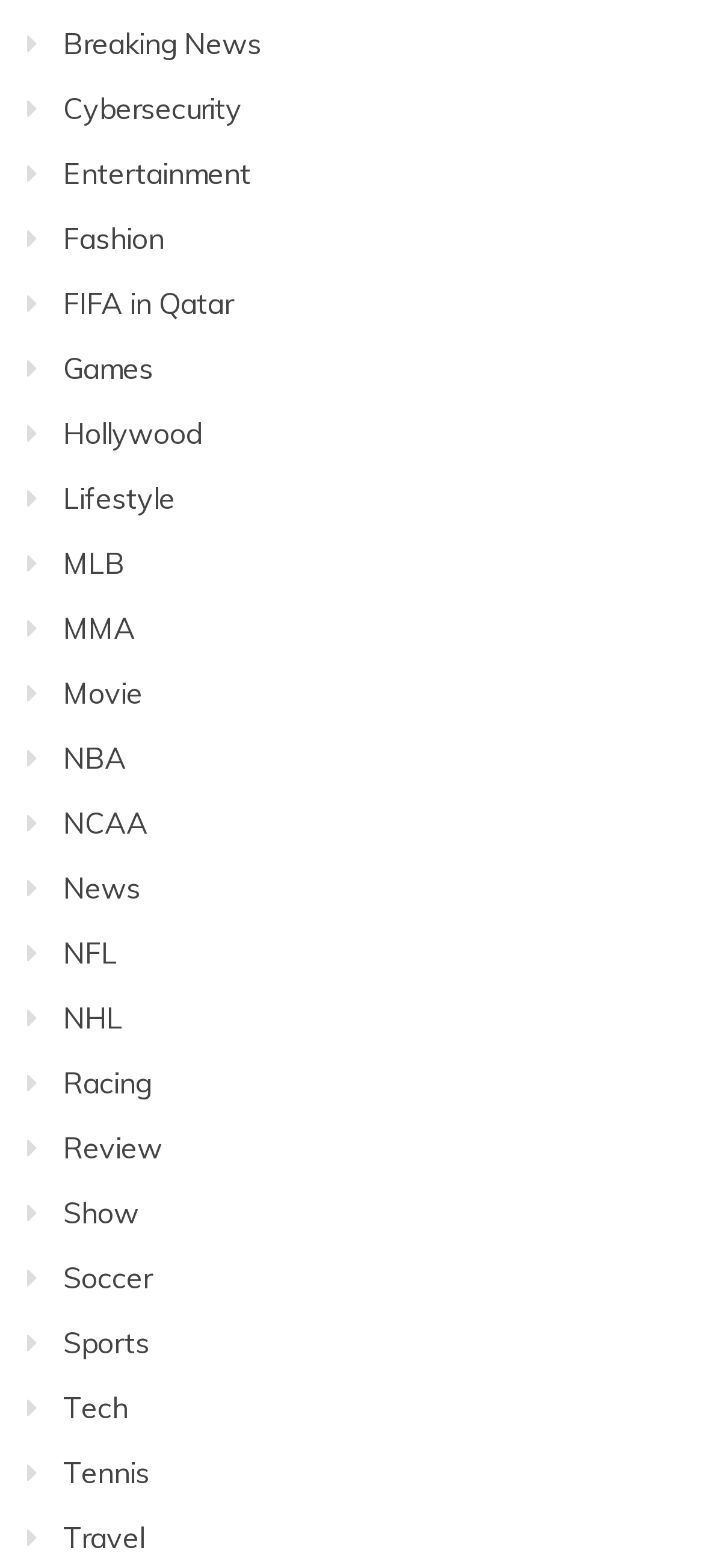Please find the bounding box for the following UI element description. Provide the coordinates in (top-left x, top-left y, bottom-right x, bottom-right y) format, with values between 0 and 1: Entertainment

[0.09, 0.099, 0.356, 0.122]